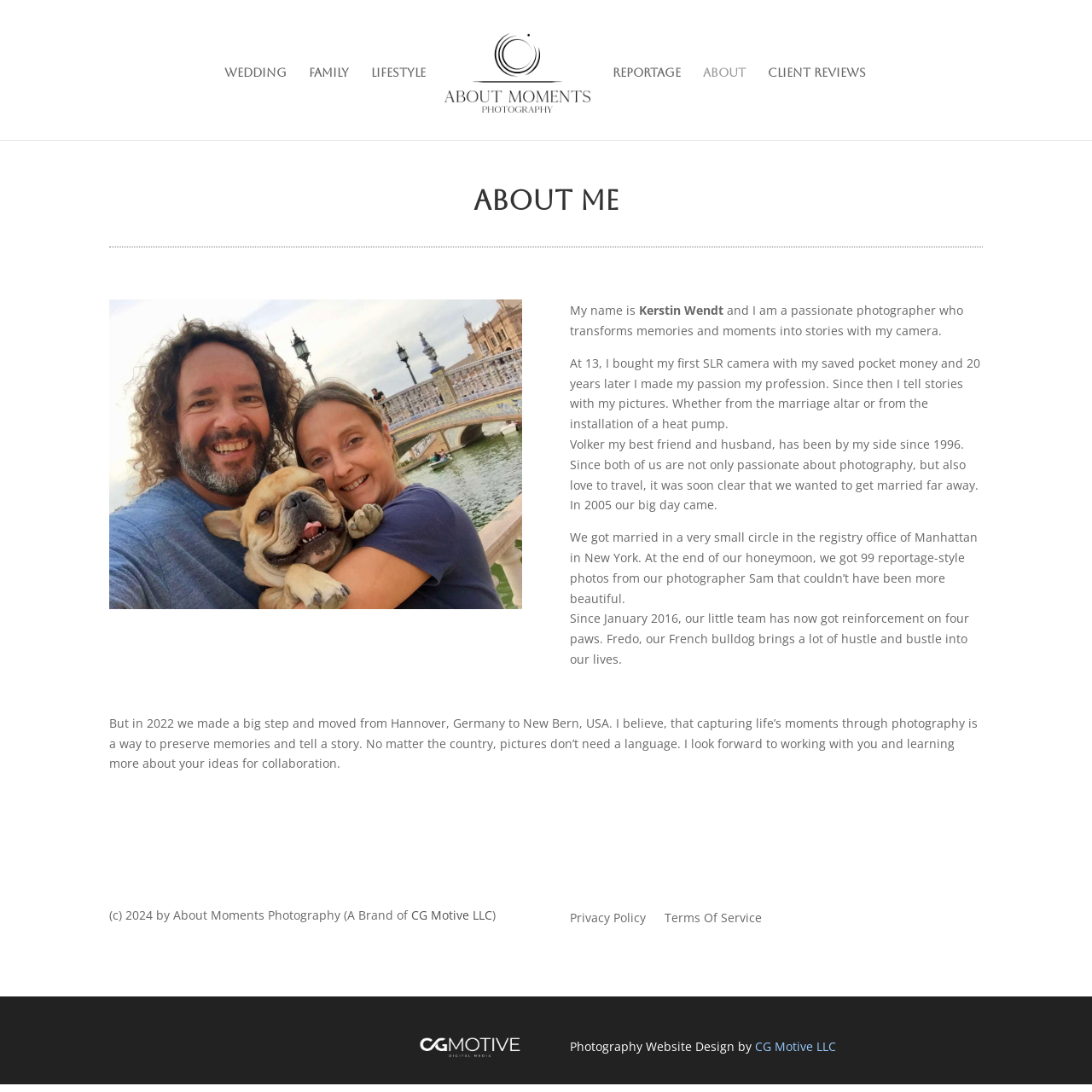Can you find the bounding box coordinates for the element to click on to achieve the instruction: "Visit the About Moments Photography website"?

[0.407, 0.03, 0.541, 0.106]